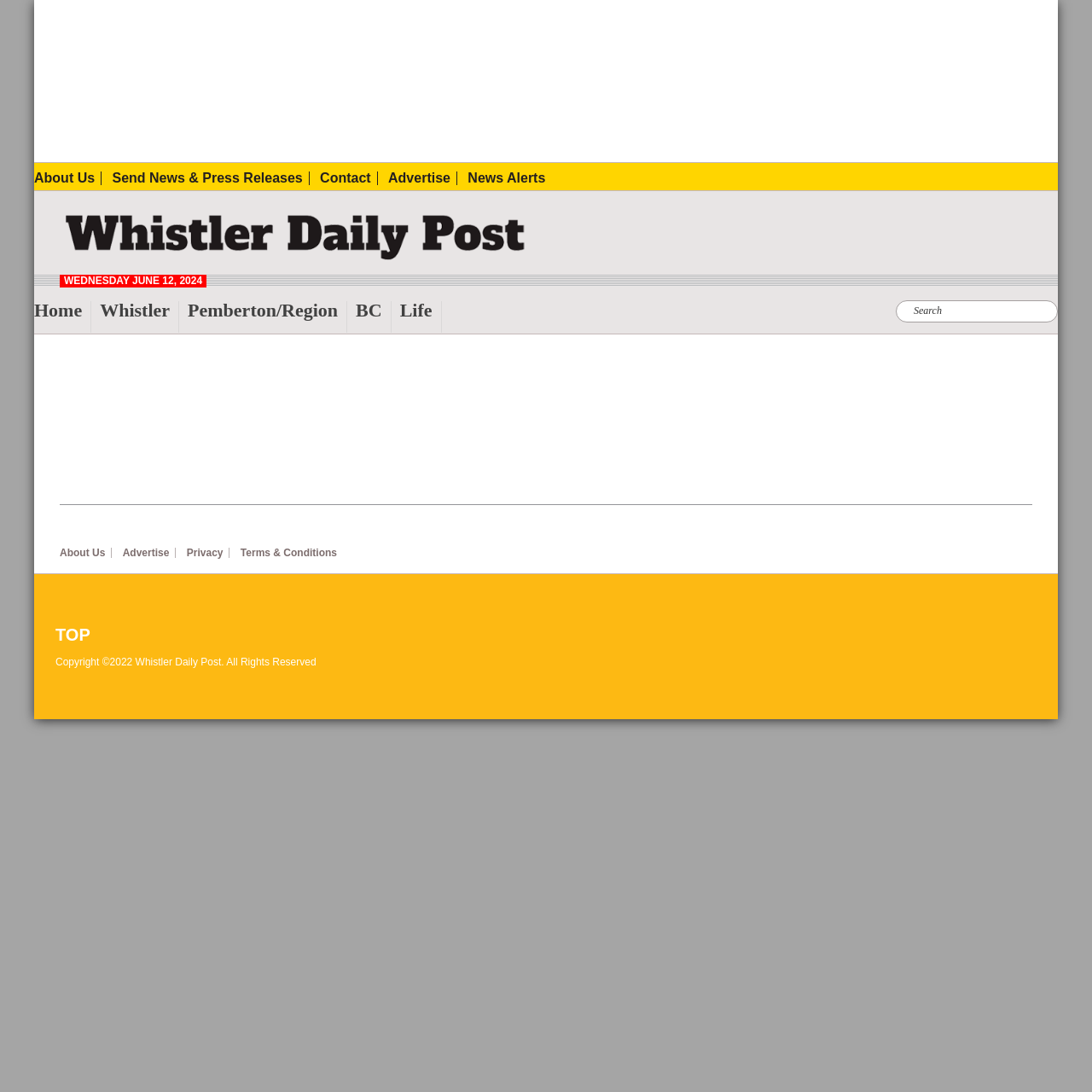What is the date of the news article?
Please give a detailed and elaborate answer to the question based on the image.

I found the date of the news article by looking at the top-middle section of the webpage, where the date 'WEDNESDAY JUNE 12, 2024' is displayed.